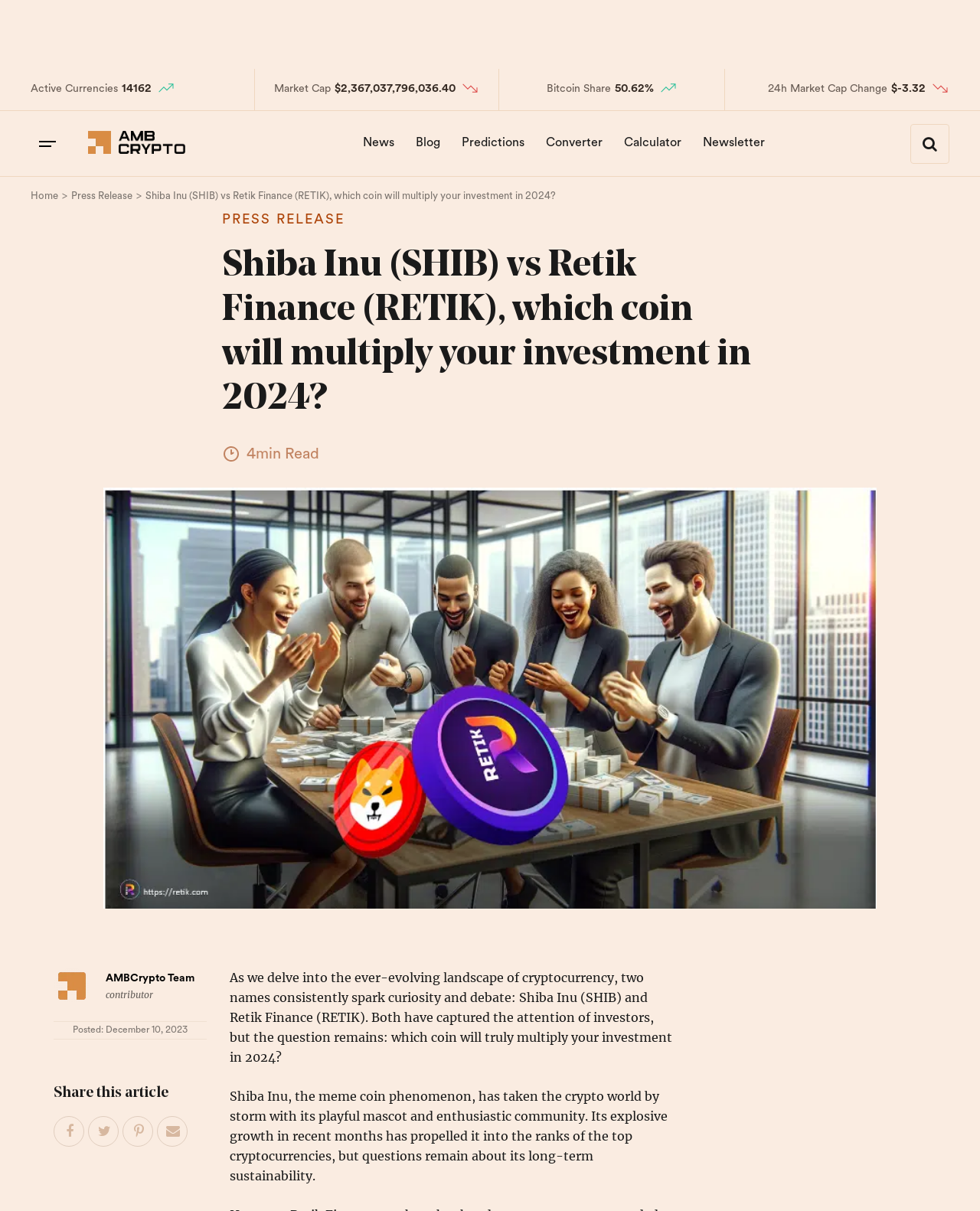Please answer the following query using a single word or phrase: 
When was the article posted?

December 10, 2023